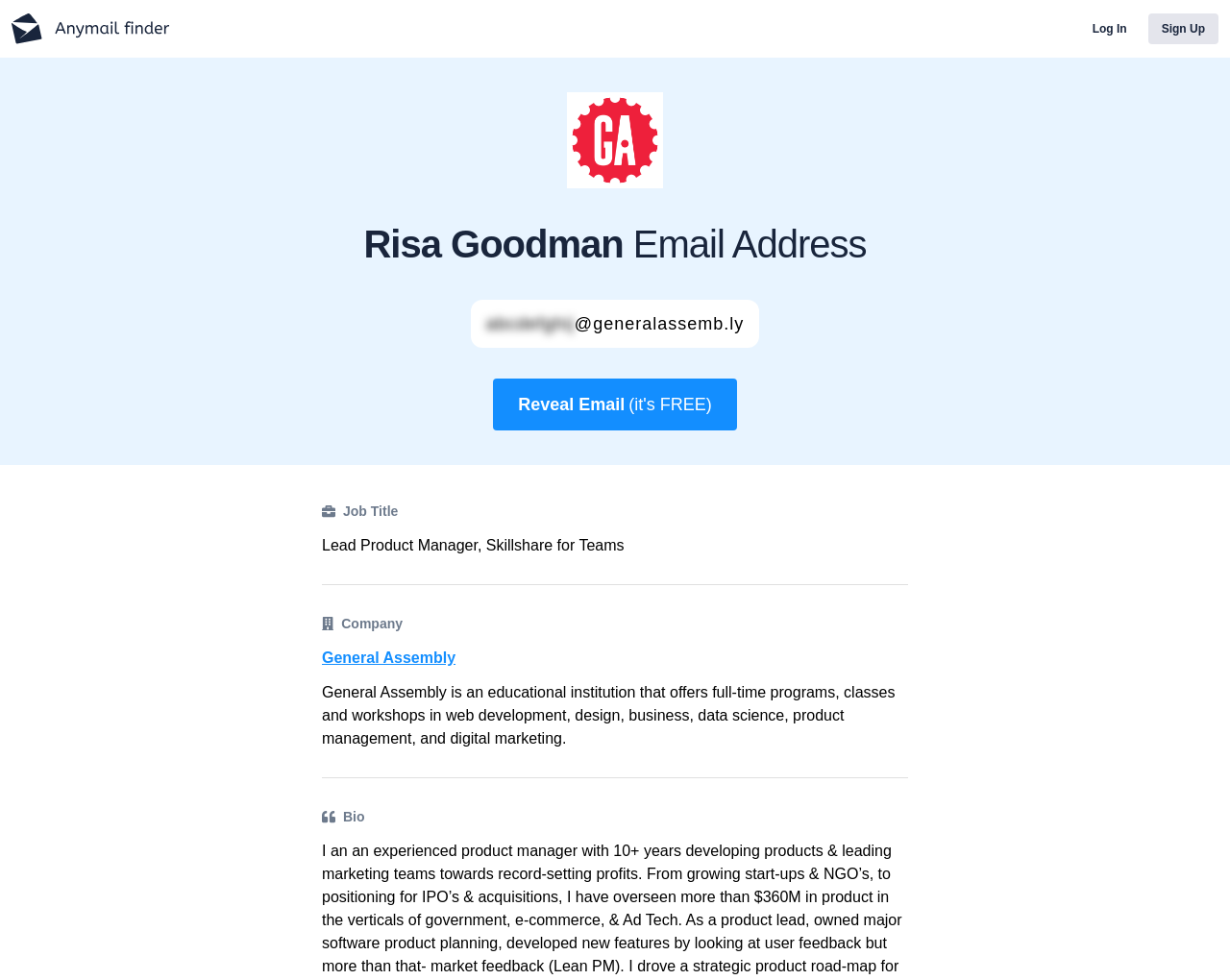Give a complete and precise description of the webpage's appearance.

The webpage is about Risa Goodman's email address, specifically providing a way to get her email address for free. At the top left corner, there is a small link and an image, likely a logo or icon. On the top right corner, there are two links, "Log In" and "Sign Up", positioned side by side. 

Below the top section, there is a larger image, which is the logo of General Assembly. Underneath the logo, there is a heading that reads "Risa Goodman Email Address" in a prominent font. Below this heading, there is another heading that displays Risa Goodman's email address, "abcdefghij@generalassemb.ly". 

Next to the email address, there is a button that says "Reveal Email (it's FREE)". On the left side of the button, there are three small images, likely icons or bullets, spaced evenly apart. 

Below the button, there are three sections of text, each with a label and a description. The first section has a label "Job Title" and a description "Lead Product Manager, Skillshare for Teams". The second section has a label "Company" and a link to "General Assembly", which is an educational institution. The third section has a label "Bio" but the description is not provided.